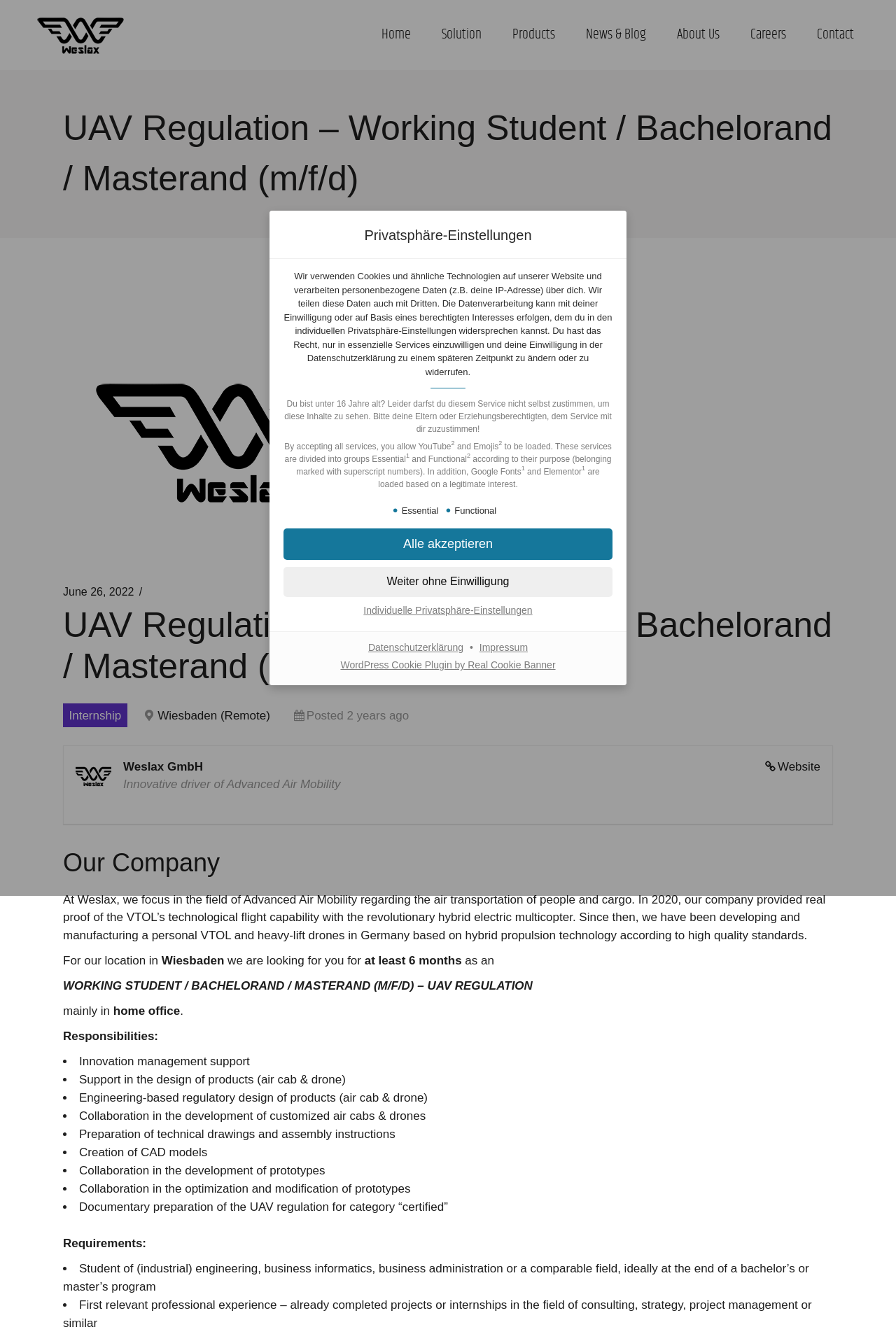Describe all the significant parts and information present on the webpage.

The webpage appears to be a privacy settings page, with a modal dialog titled "Privatsphäre-Einstellungen" (Privacy Settings) that occupies most of the screen. At the top of the dialog, there is a heading "Privatsphäre-Einstellungen" and a link to "Skip to consent choices". 

Below the heading, there is a block of text that explains how the website uses cookies and processes personal data, including IP addresses, and shares this data with third parties. The text also mentions that users have the right to consent only to essential services and can change or withdraw their consent later.

Following this text, there are two sections: one for users under 16 years old, and another that explains how services are divided into essential and functional groups. The essential group includes Google Fonts, while the functional group includes YouTube and Emojis.

Below these sections, there are three buttons: "Alle akzeptieren" (Accept All), "Weiter ohne Einwilligung" (Continue without Consent), and "Individuelle Privatsphäre-Einstellungen" (Individual Privacy Settings). 

At the bottom of the dialog, there are links to "Datenschutzerklärung" (Privacy Policy), "Impressum" (Imprint), and "WordPress Cookie Plugin by Real Cookie Banner".